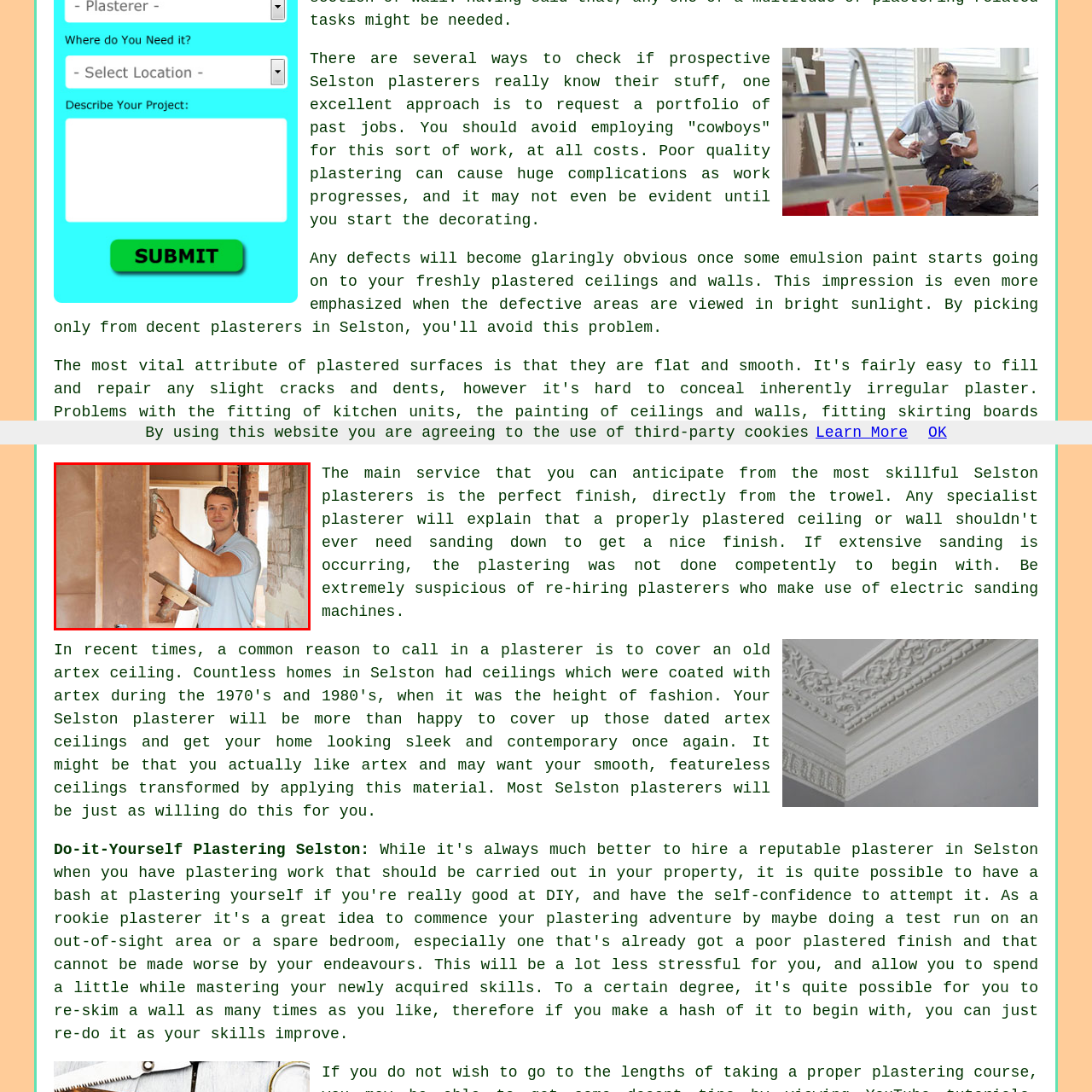Focus on the section within the red boundary and provide a detailed description.

In the image, a plasterer is actively working in a partially constructed interior space. He is wearing a light blue shirt and has a confident smile as he holds a trowel in one hand, skillfully applying plaster to a wall. The setting features unfinished walls, showcasing a mix of plaster and exposed bricks, further emphasizing the stage of renovation. This scene highlights the craftsmanship and expertise required in plastering, as accurate application is crucial for achieving a smooth finish. The image represents the professional plasterers available in Selston, underlining the importance of hiring skilled individuals to ensure high-quality results in home renovations.